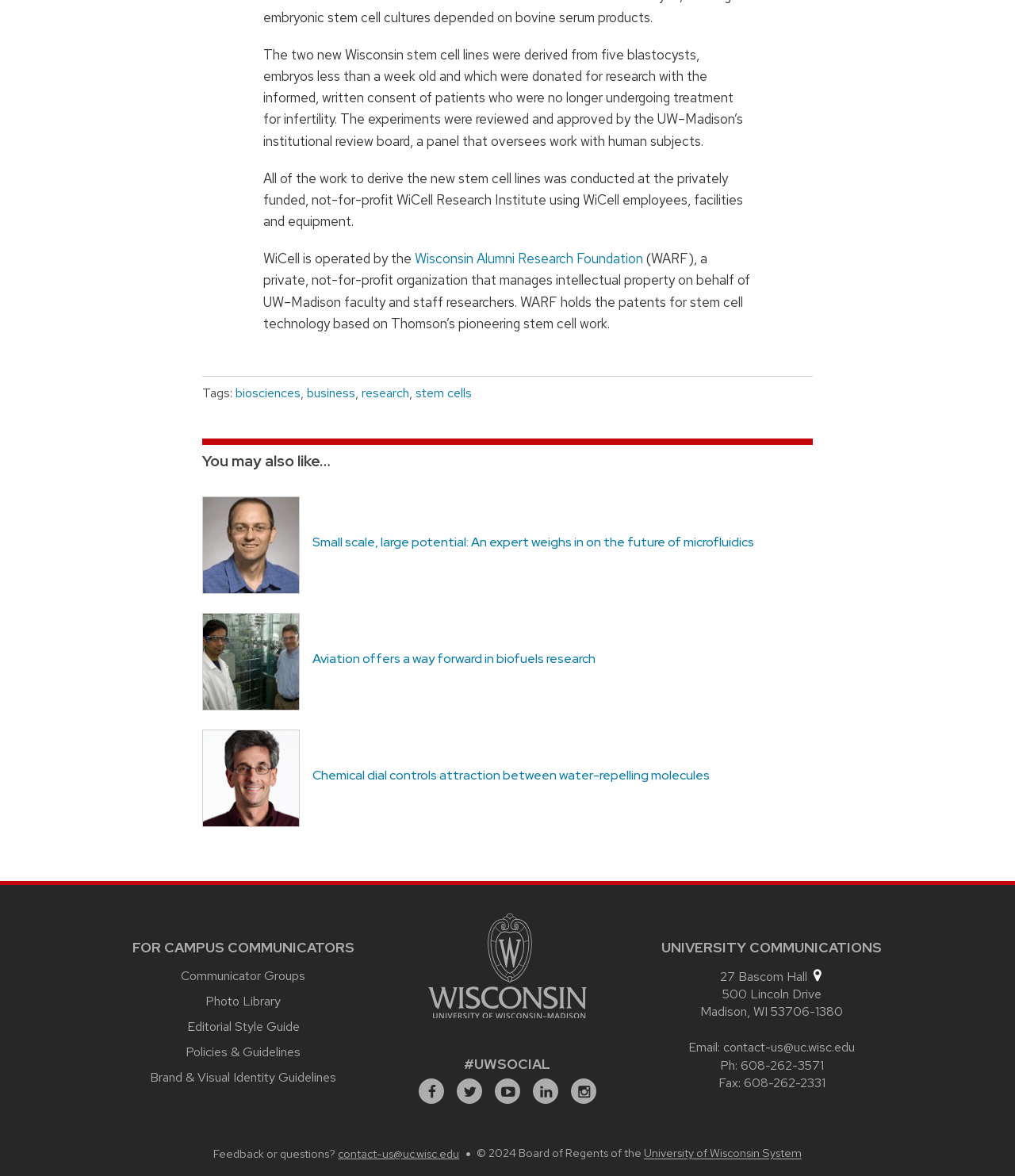Provide a one-word or short-phrase response to the question:
How can one contact University Communications?

By email or phone